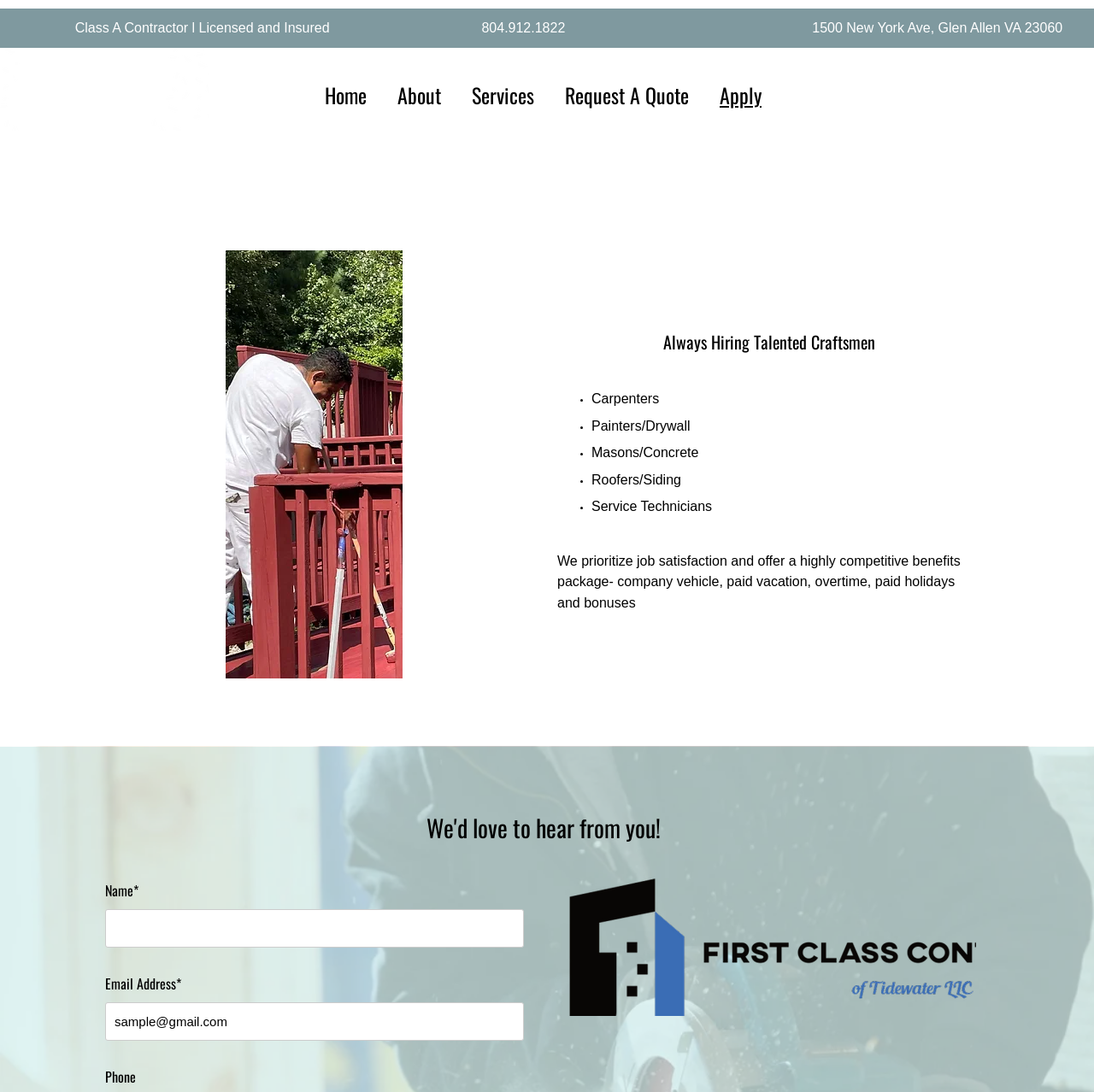How many fields are required in the job application form?
Look at the image and answer the question using a single word or phrase.

3